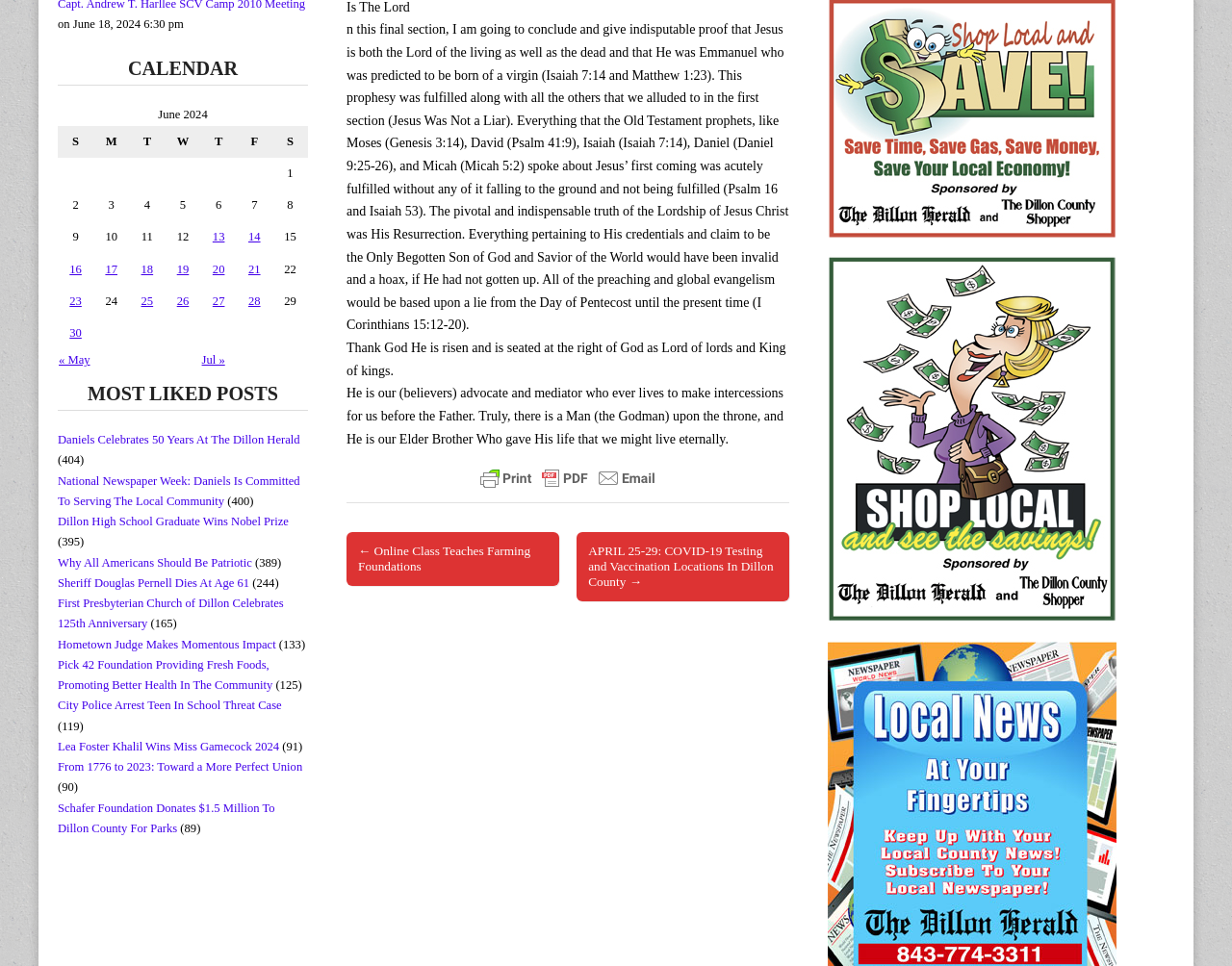Respond with a single word or phrase to the following question:
How many links are there in the 'Post navigation' section?

2